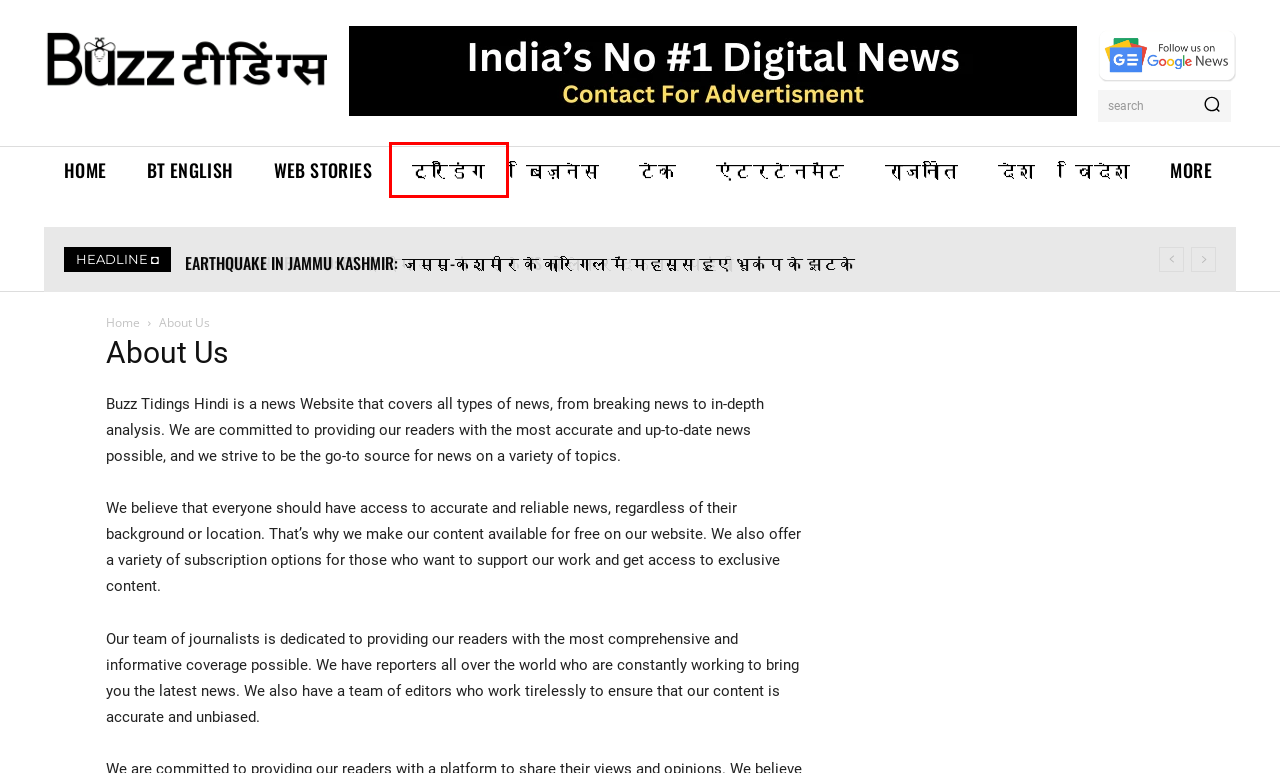Review the screenshot of a webpage which includes a red bounding box around an element. Select the description that best fits the new webpage once the element in the bounding box is clicked. Here are the candidates:
A. राजनीति
B. बिज़नेस
C. ट्रेंडिंग
D. Yodha OTT Release: वीकेंड कर लीजिए प्लान, सिद्धार्थ मल्होत्रा की 'योद्धा' OTT पर हुई स्ट्रीम
E. Earthquake in Jammu Kashmir: जम्मू-कश्मीर के कारगिल में महसूस हुए भूकंप के झटके
F. एंटरटेनमेंट
G. Yamaha ने दो नए रंगों के साथ लॉन्‍च की 150 CC की यह बाइक, जानें कितनी है कीमत
H. Jharkhand ED Raid: ED की टीम अब मंत्री के PS को लेकर दफ्तर पहुंची

C